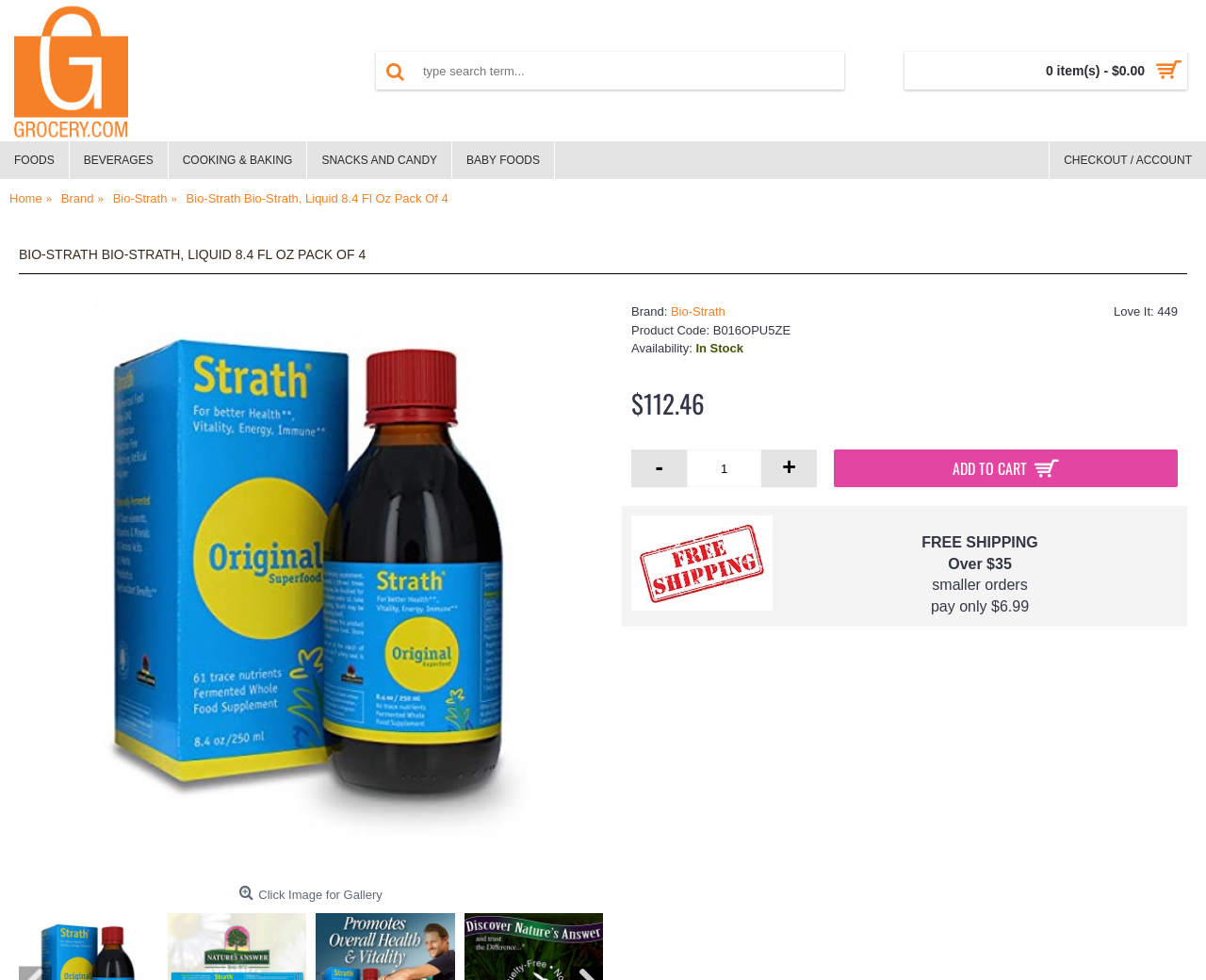Provide a thorough description of the webpage's content and layout.

The webpage is an e-commerce product page for Bio-Strath Bio-Strath, Liquid 8.4 FL Oz (Pack of 4). At the top, there is a navigation menu with links to different categories such as FOODS, BEVERAGES, COOKING & BAKING, and more. Below the navigation menu, there is a search bar with a magnifying glass icon and a button to the right. To the right of the search bar, there is a button displaying the number of items in the cart and the total cost.

Below the navigation menu, there is a large heading that displays the product name, Bio-Strath Bio-Strath, Liquid 8.4 FL Oz Pack Of 4. Below the heading, there is a large image of the product, which is a liquid supplement. To the right of the image, there are several pieces of information about the product, including the brand name, product code, availability, and price.

The price of the product is $112.46, and there is a button to add the product to the cart. Below the price, there is a section that allows the user to select the quantity of the product they want to purchase. There is also a link to view more product images.

Further down the page, there is a section that promotes free shipping on orders over $35, with a smaller shipping fee for smaller orders.